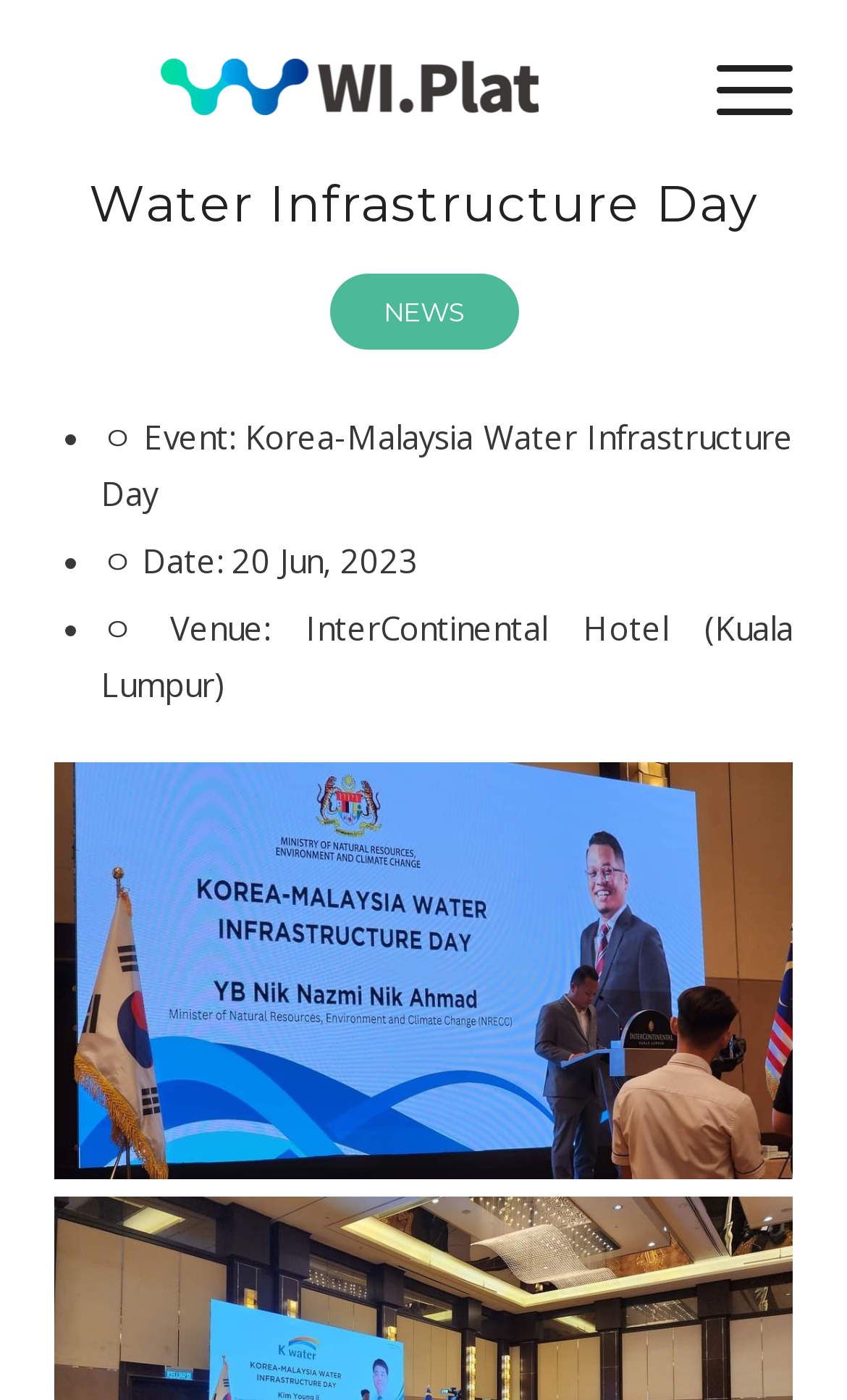Analyze the image and provide a detailed answer to the question: When is the event?

I found the event date by looking at the list of details below the heading. The second item in the list is 'ㅇ Date: 20 Jun, 2023', which indicates the date of the event.